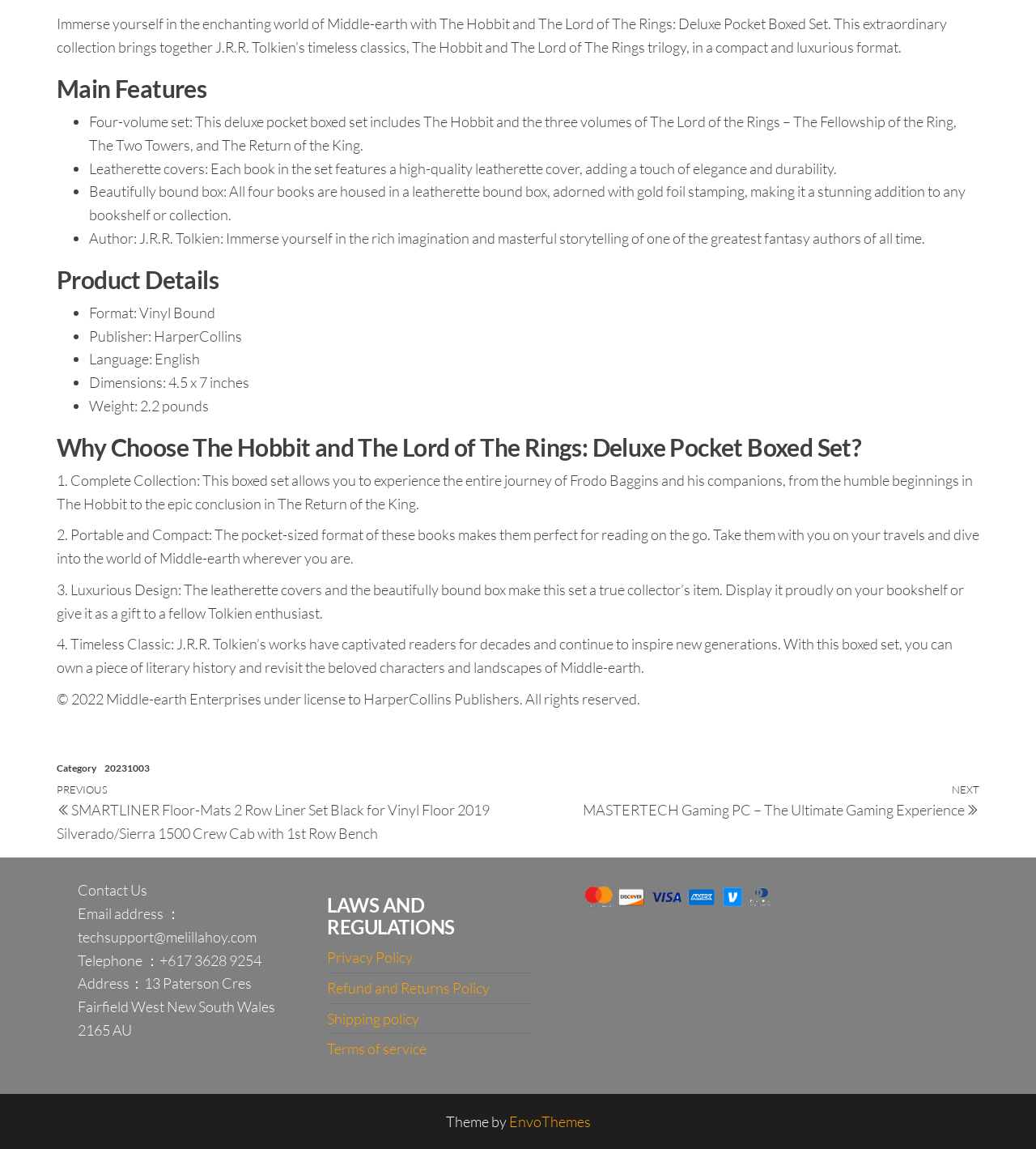Provide the bounding box coordinates of the HTML element described by the text: "Refund and Returns Policy".

[0.316, 0.852, 0.473, 0.867]